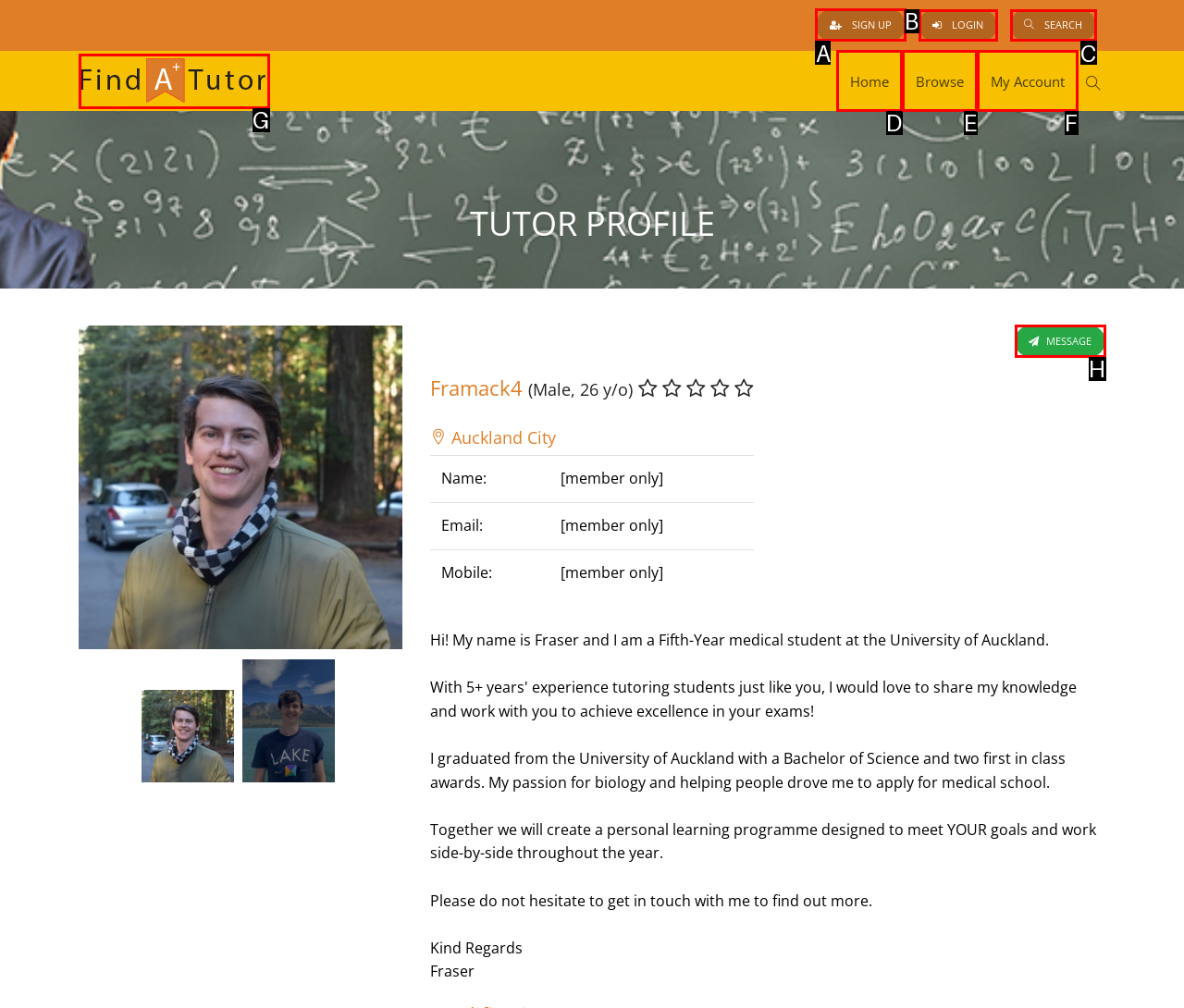Specify which HTML element I should click to complete this instruction: Click on SIGN UP Answer with the letter of the relevant option.

A